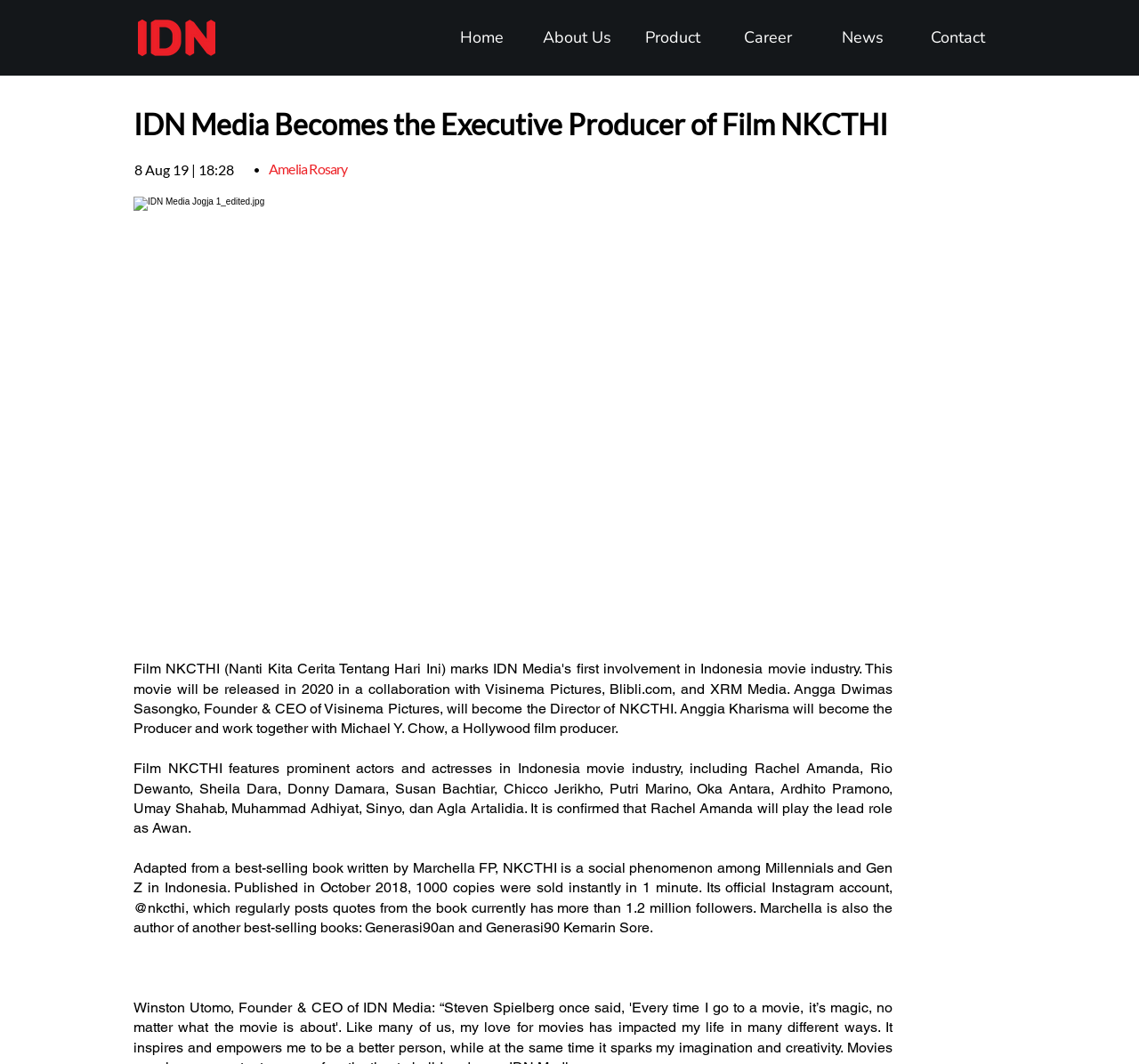Locate and generate the text content of the webpage's heading.

IDN Media Becomes the Executive Producer of Film NKCTHI